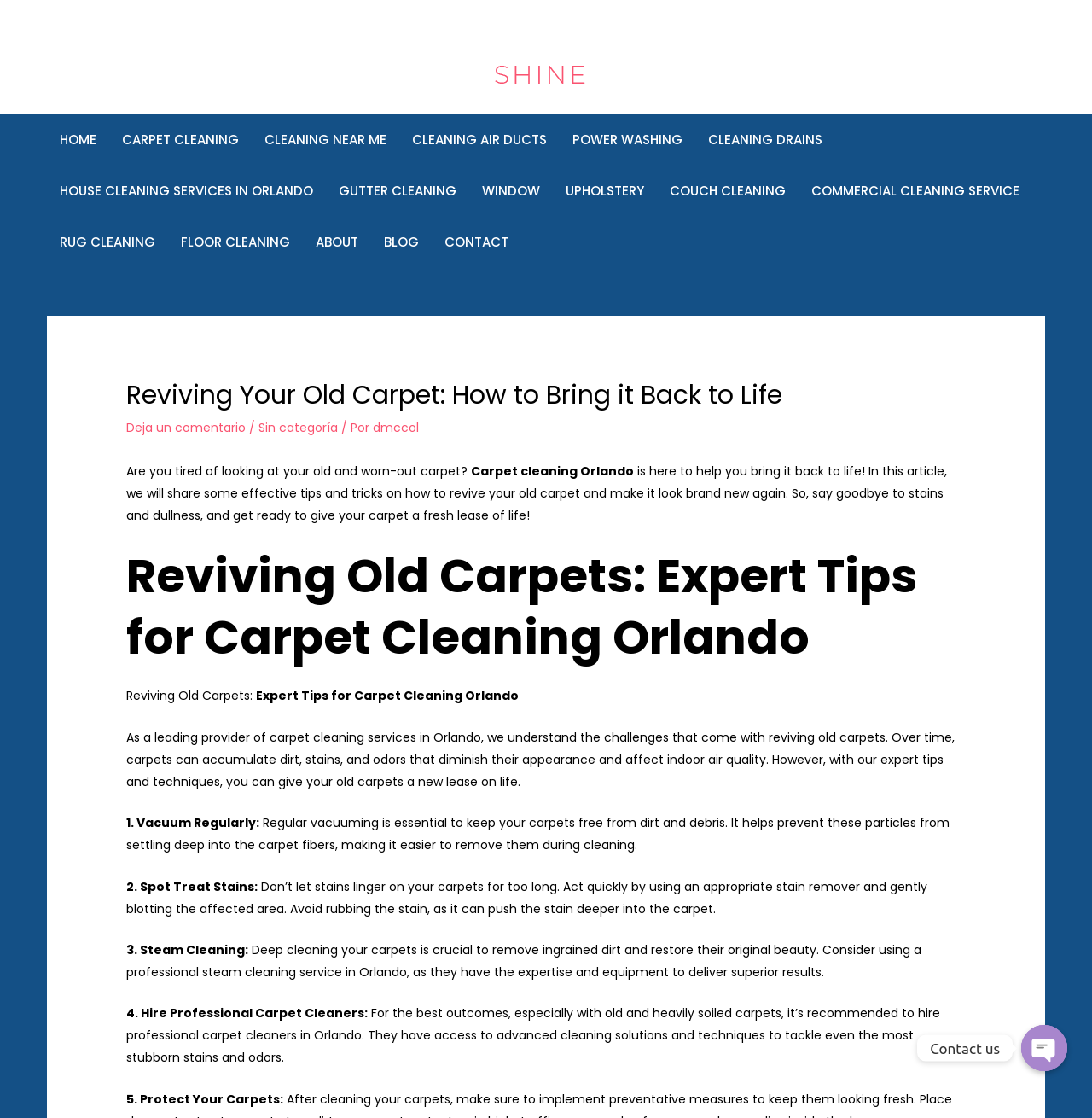Answer briefly with one word or phrase:
What is the name of the company providing carpet cleaning services?

Carpet cleaning Orlando